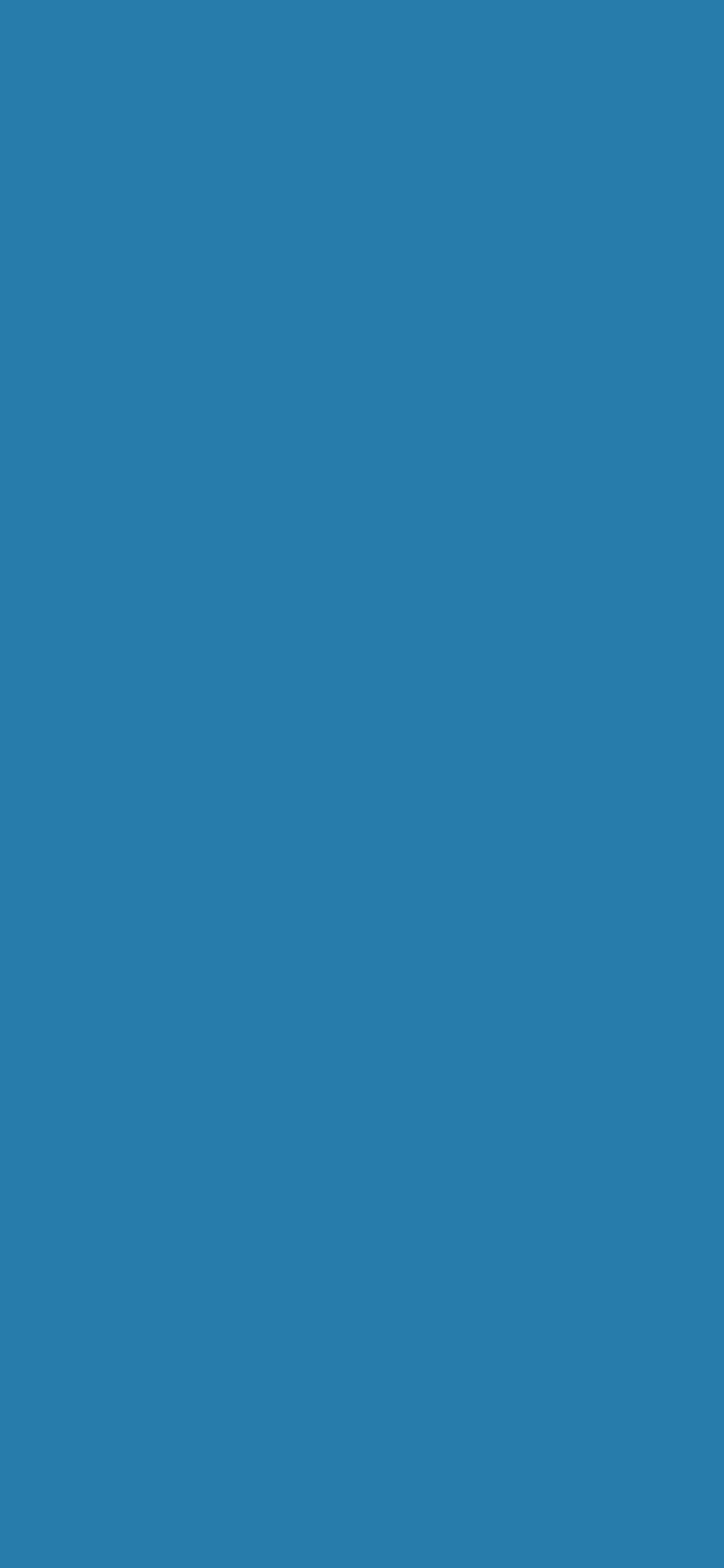Specify the bounding box coordinates of the region I need to click to perform the following instruction: "Click the 'COVID-19' link". The coordinates must be four float numbers in the range of 0 to 1, i.e., [left, top, right, bottom].

[0.103, 0.047, 0.897, 0.107]